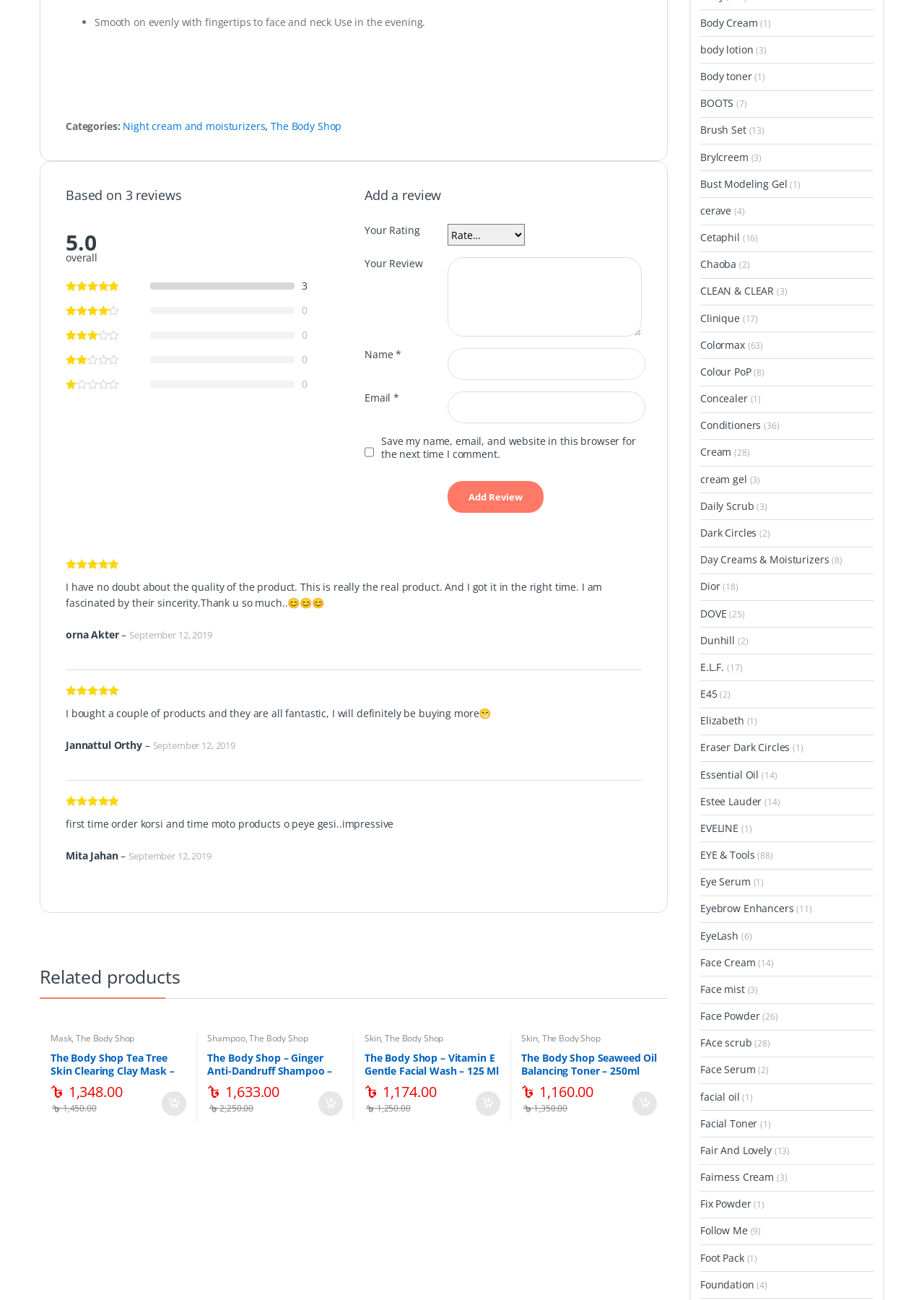Answer the question with a brief word or phrase:
Who wrote the second review?

Jannattul Orthy